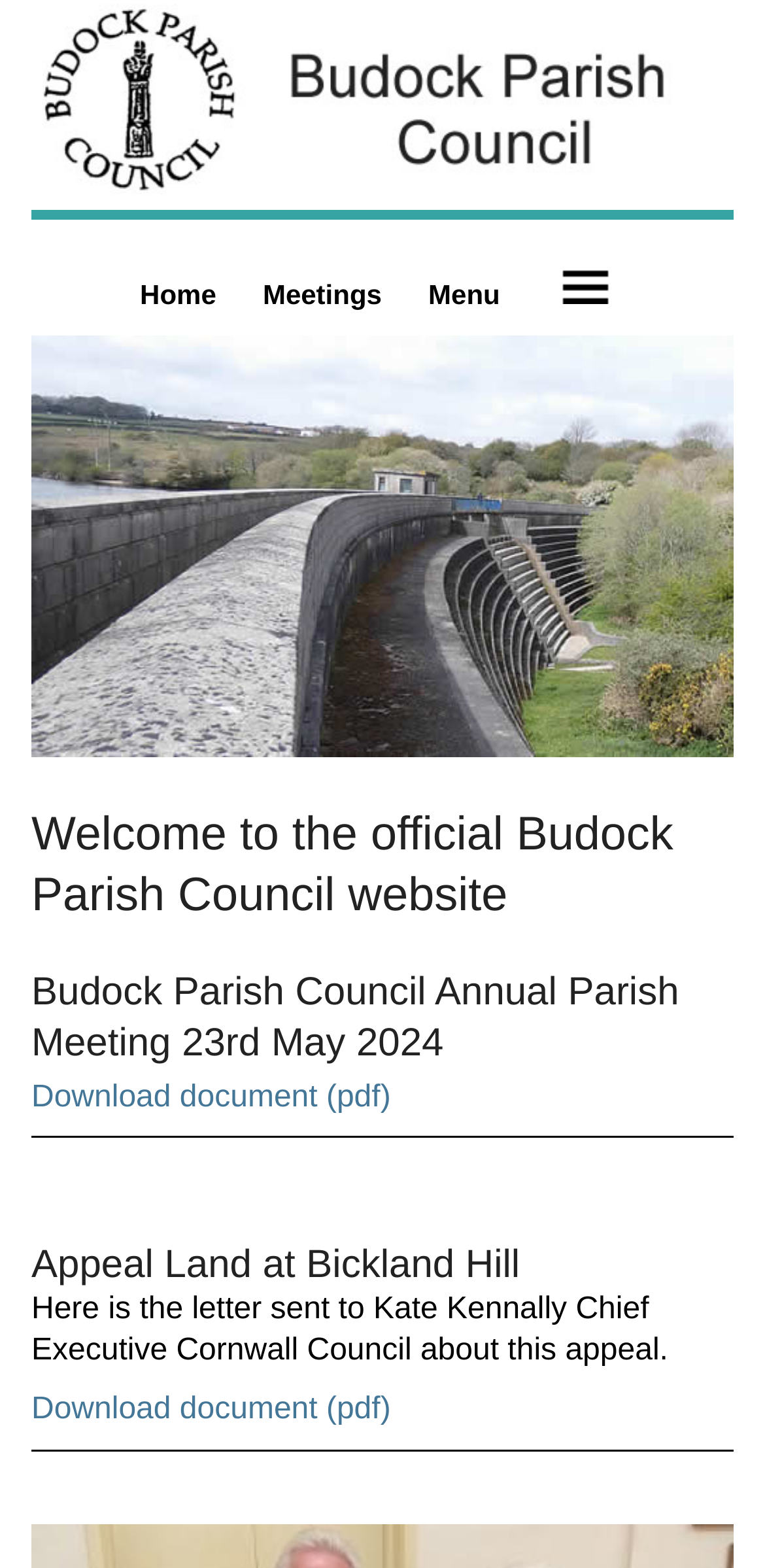Please find and generate the text of the main header of the webpage.

Welcome to the official Budock Parish Council website